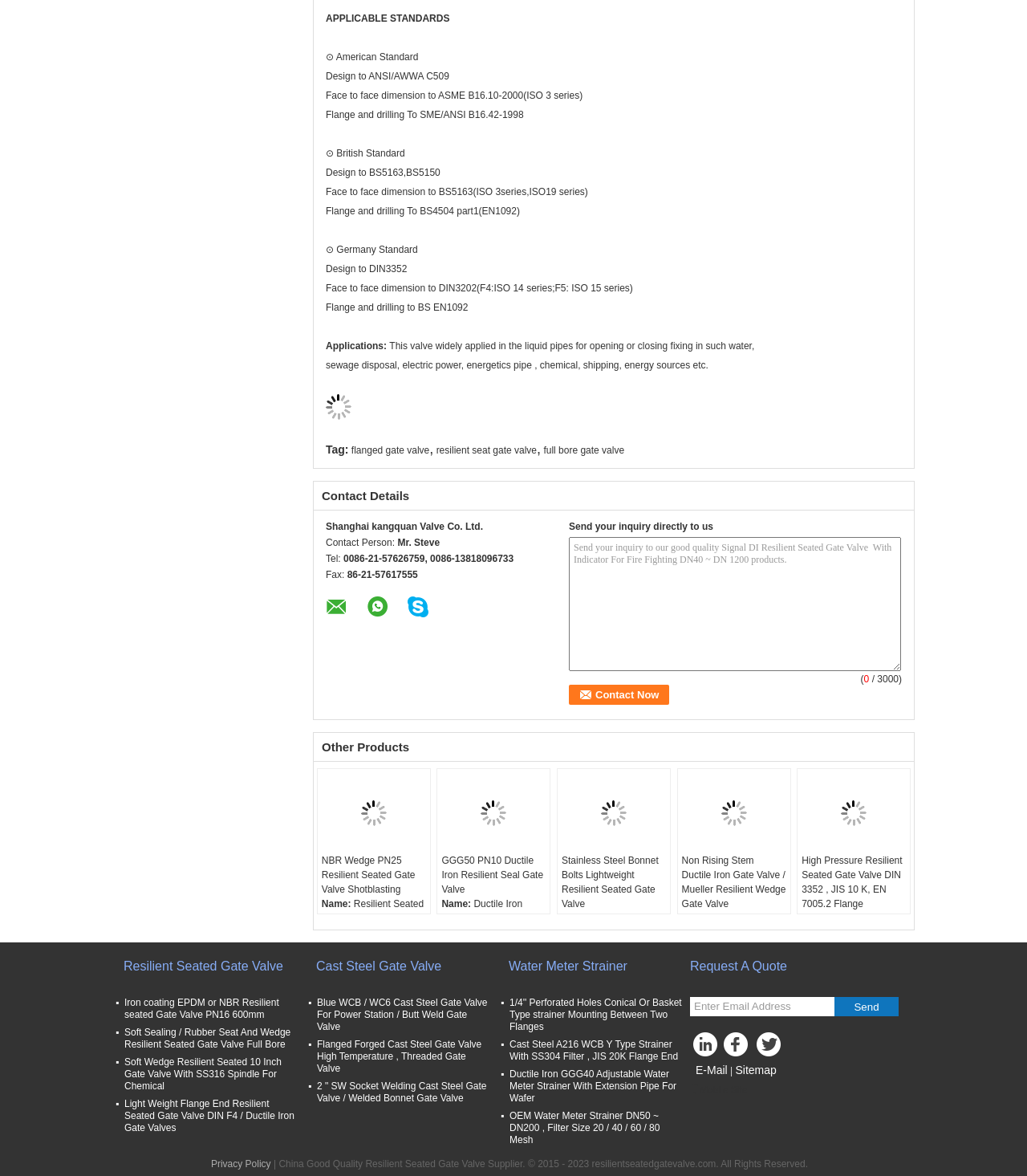Could you highlight the region that needs to be clicked to execute the instruction: "Check the 'Other Products' section"?

[0.313, 0.629, 0.399, 0.641]